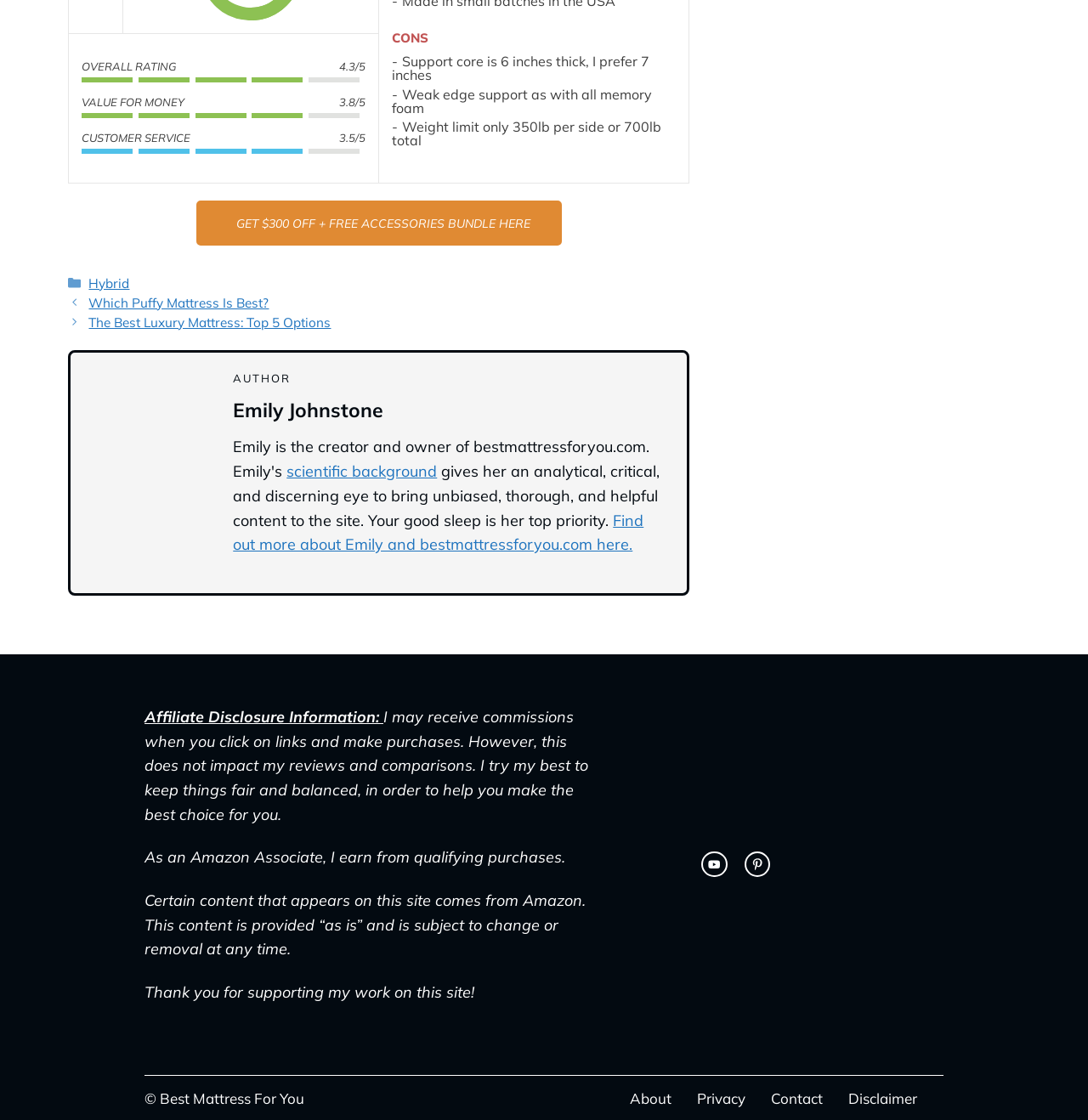Select the bounding box coordinates of the element I need to click to carry out the following instruction: "Check the affiliate disclosure information".

[0.133, 0.631, 0.352, 0.649]